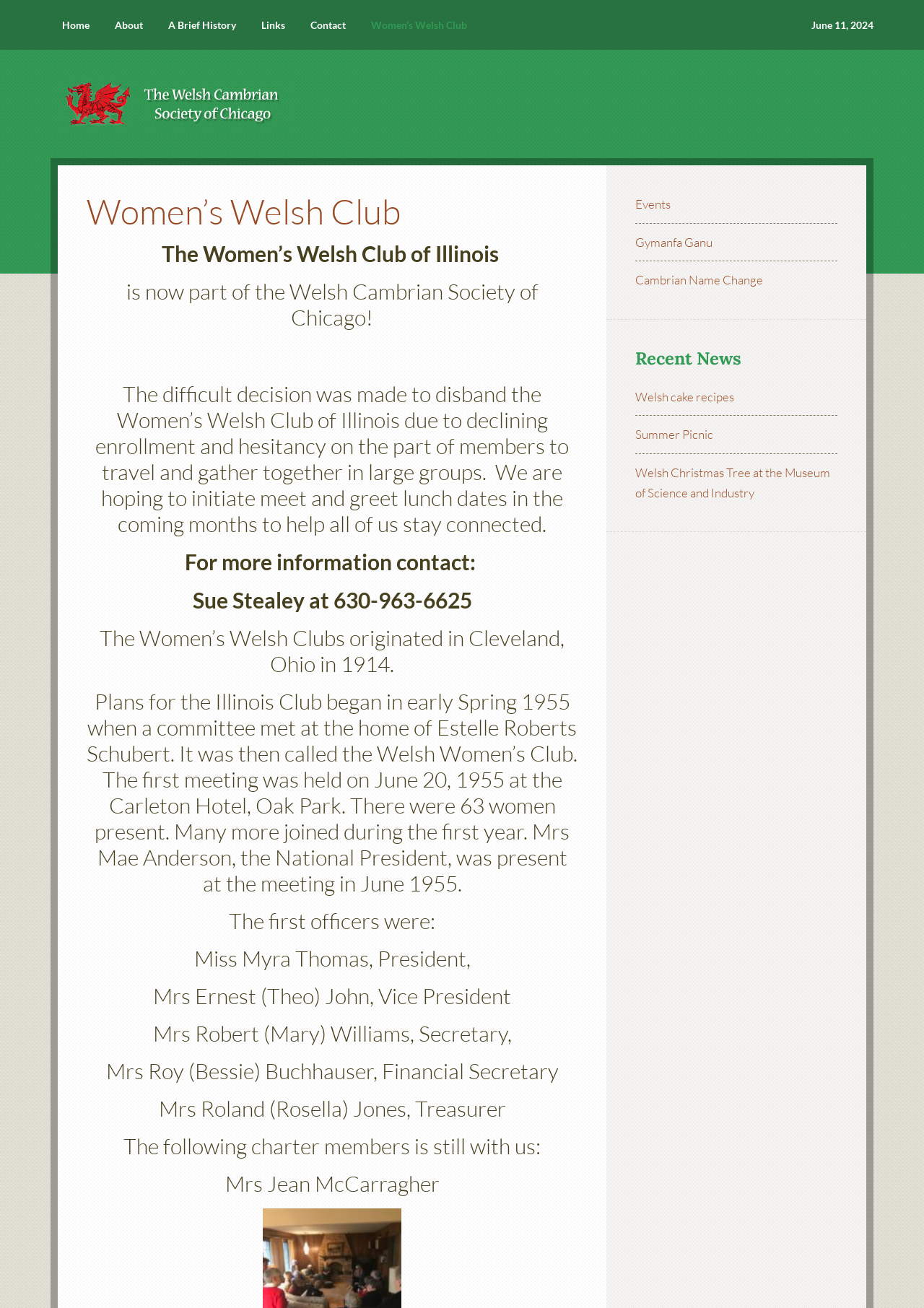What is the purpose of the meet and greet lunch dates?
Using the image as a reference, deliver a detailed and thorough answer to the question.

I found this information by reading the headings on the webpage, specifically the one that says 'We are hoping to initiate meet and greet lunch dates in the coming months to help all of us stay connected.'.